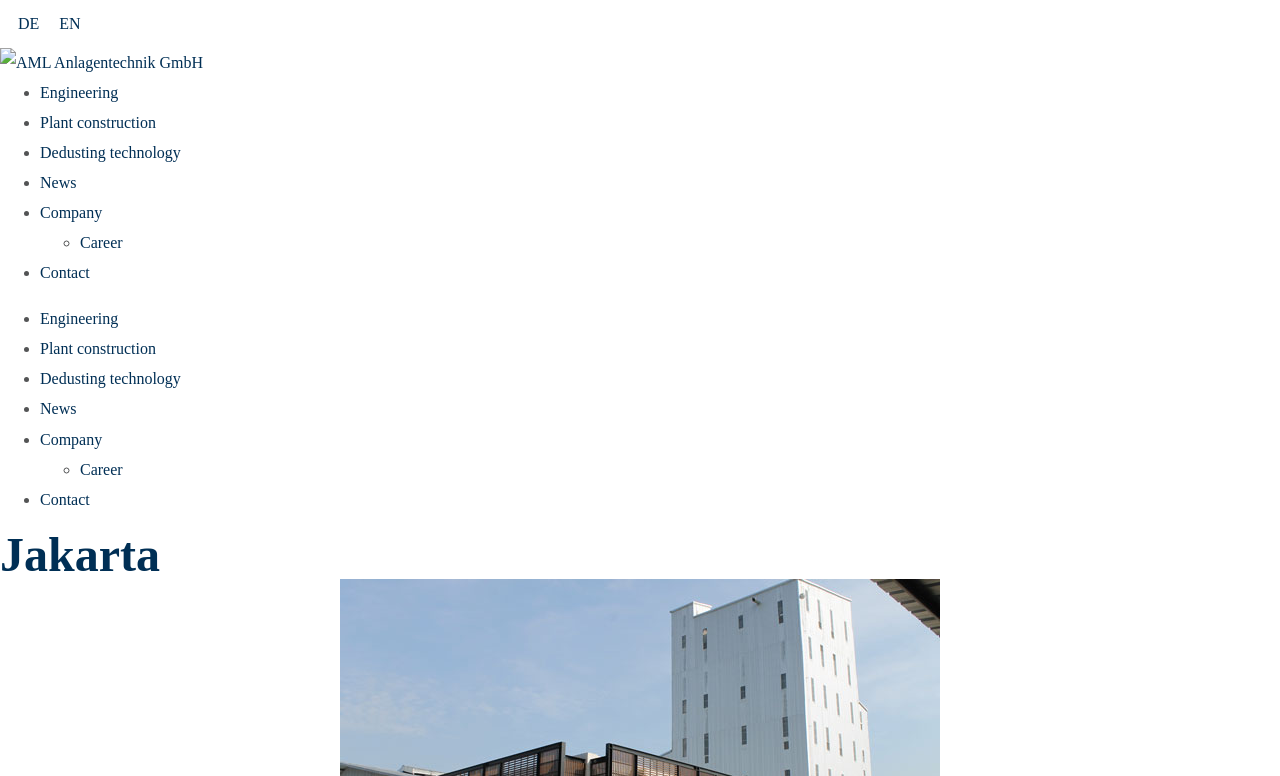What is the language of the webpage?
Please answer the question with a detailed and comprehensive explanation.

The language of the webpage can be determined by the presence of 'DE' and 'EN' links at the top-right corner of the webpage, indicating that the webpage is available in both German and English languages.